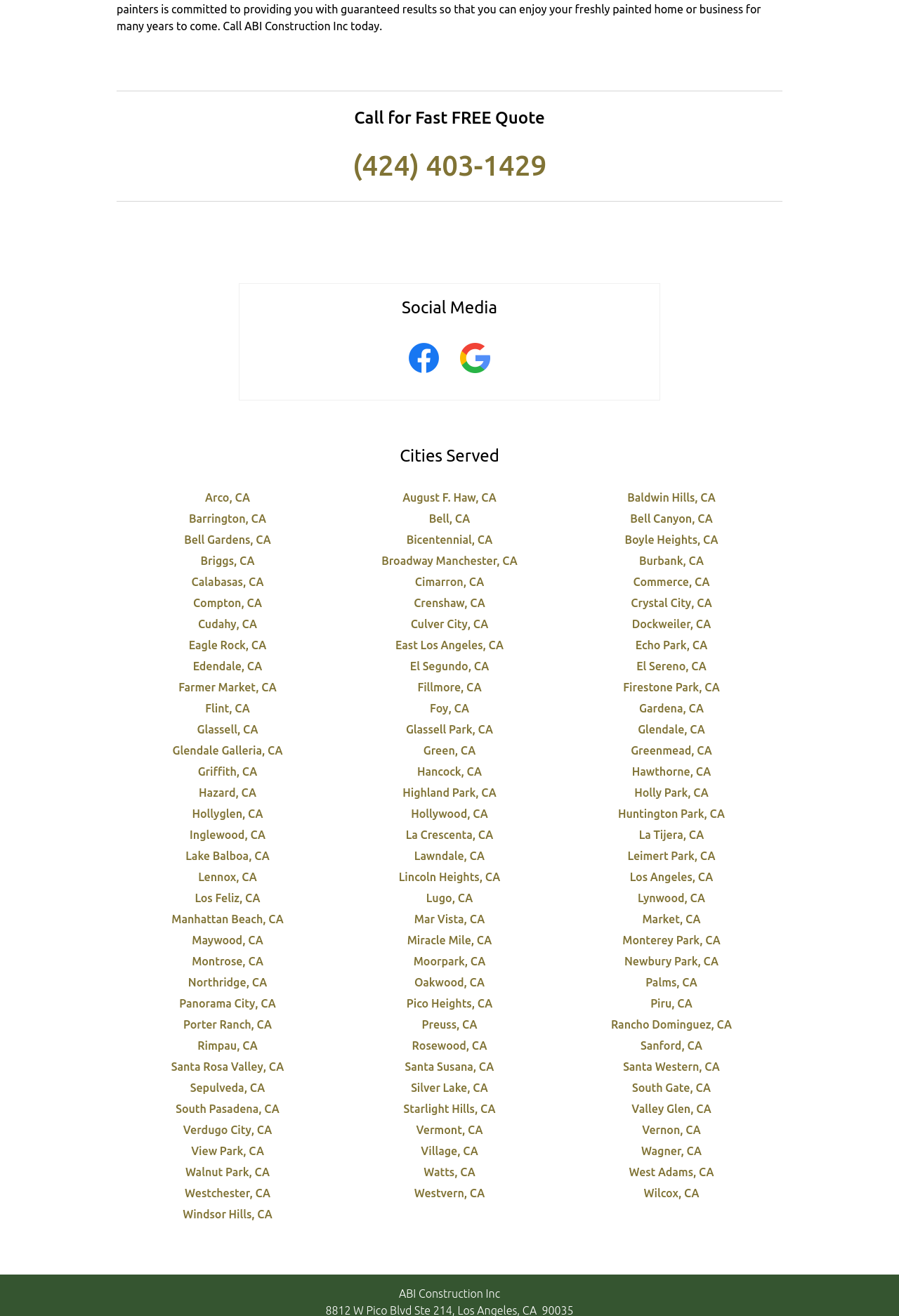Find the bounding box coordinates of the element to click in order to complete the given instruction: "Get more information about Arco, CA."

[0.228, 0.373, 0.278, 0.383]